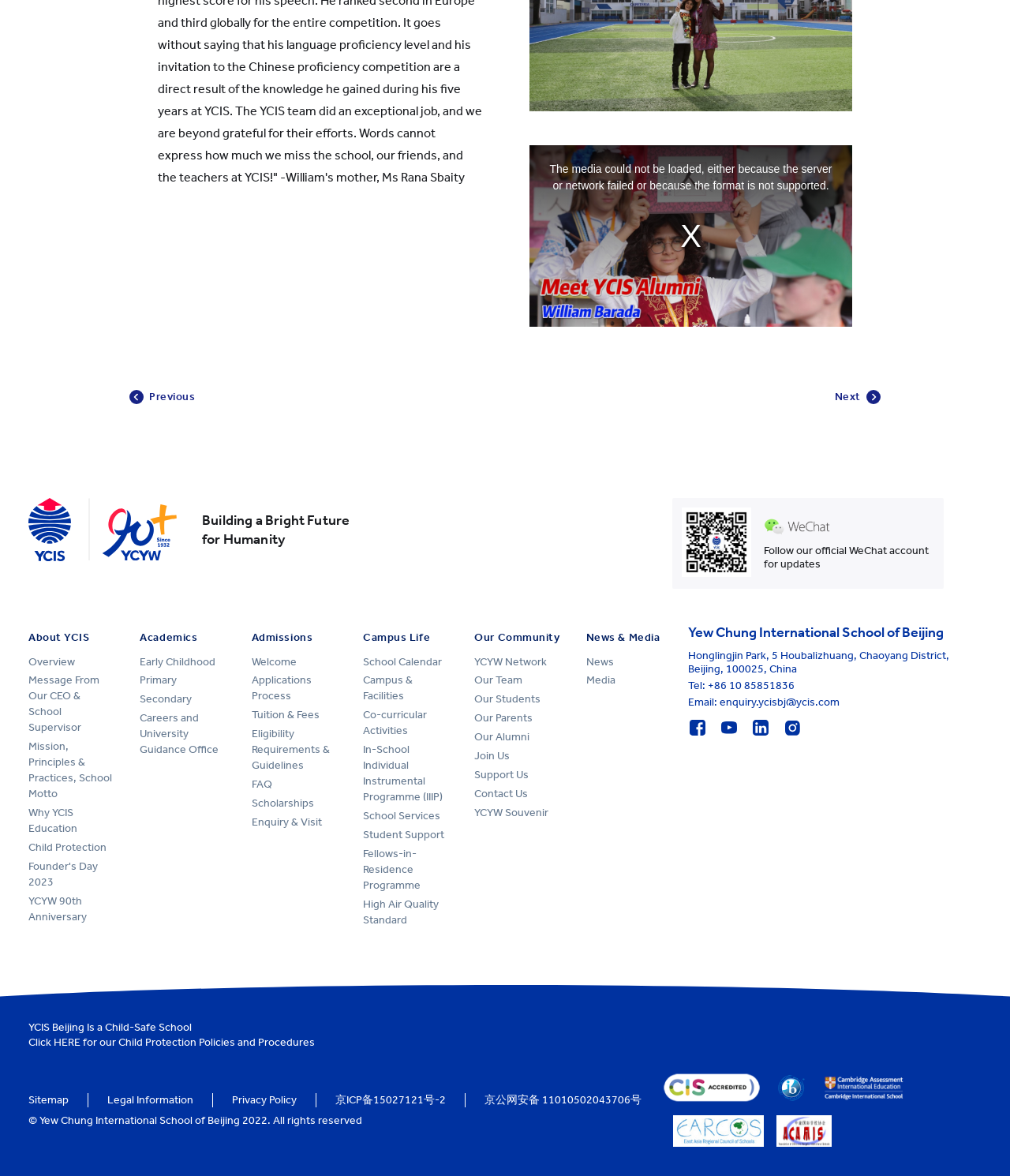Please specify the bounding box coordinates of the clickable region necessary for completing the following instruction: "Click the 'About YCIS' link". The coordinates must consist of four float numbers between 0 and 1, i.e., [left, top, right, bottom].

[0.028, 0.536, 0.089, 0.548]